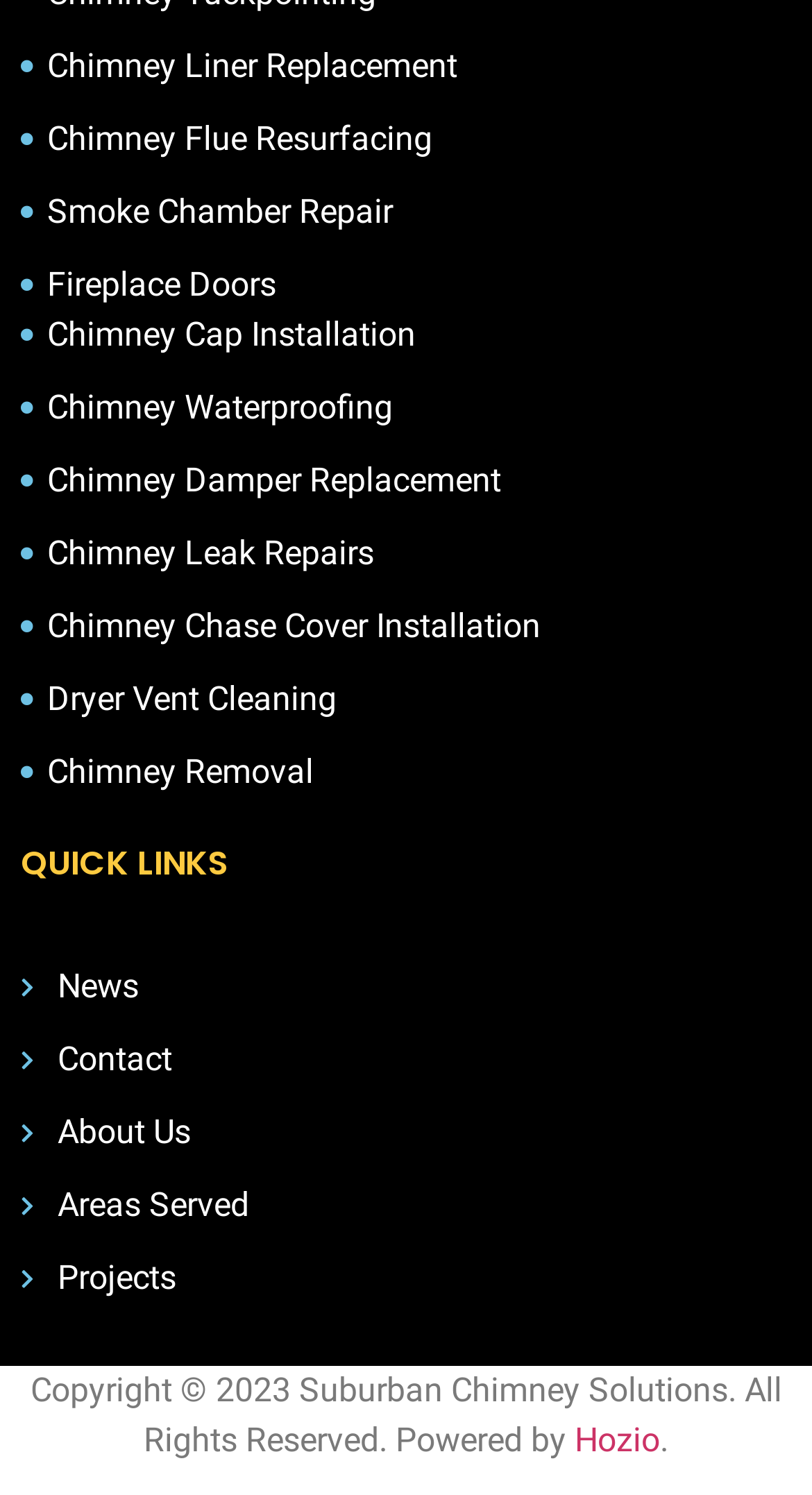Please locate the UI element described by "News" and provide its bounding box coordinates.

[0.026, 0.643, 0.974, 0.676]